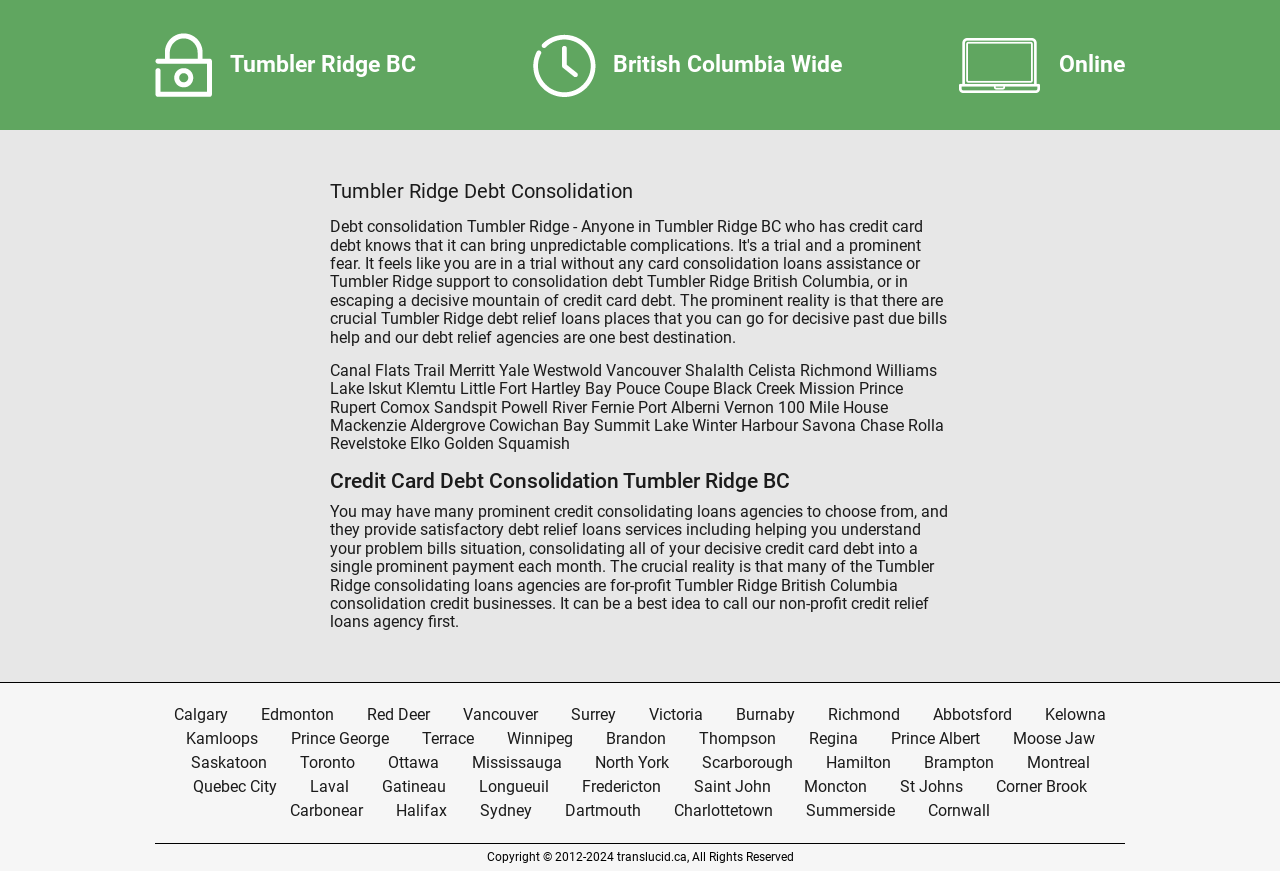Locate the bounding box coordinates of the element's region that should be clicked to carry out the following instruction: "Get credit relief loans services". The coordinates need to be four float numbers between 0 and 1, i.e., [left, top, right, bottom].

[0.258, 0.661, 0.702, 0.704]